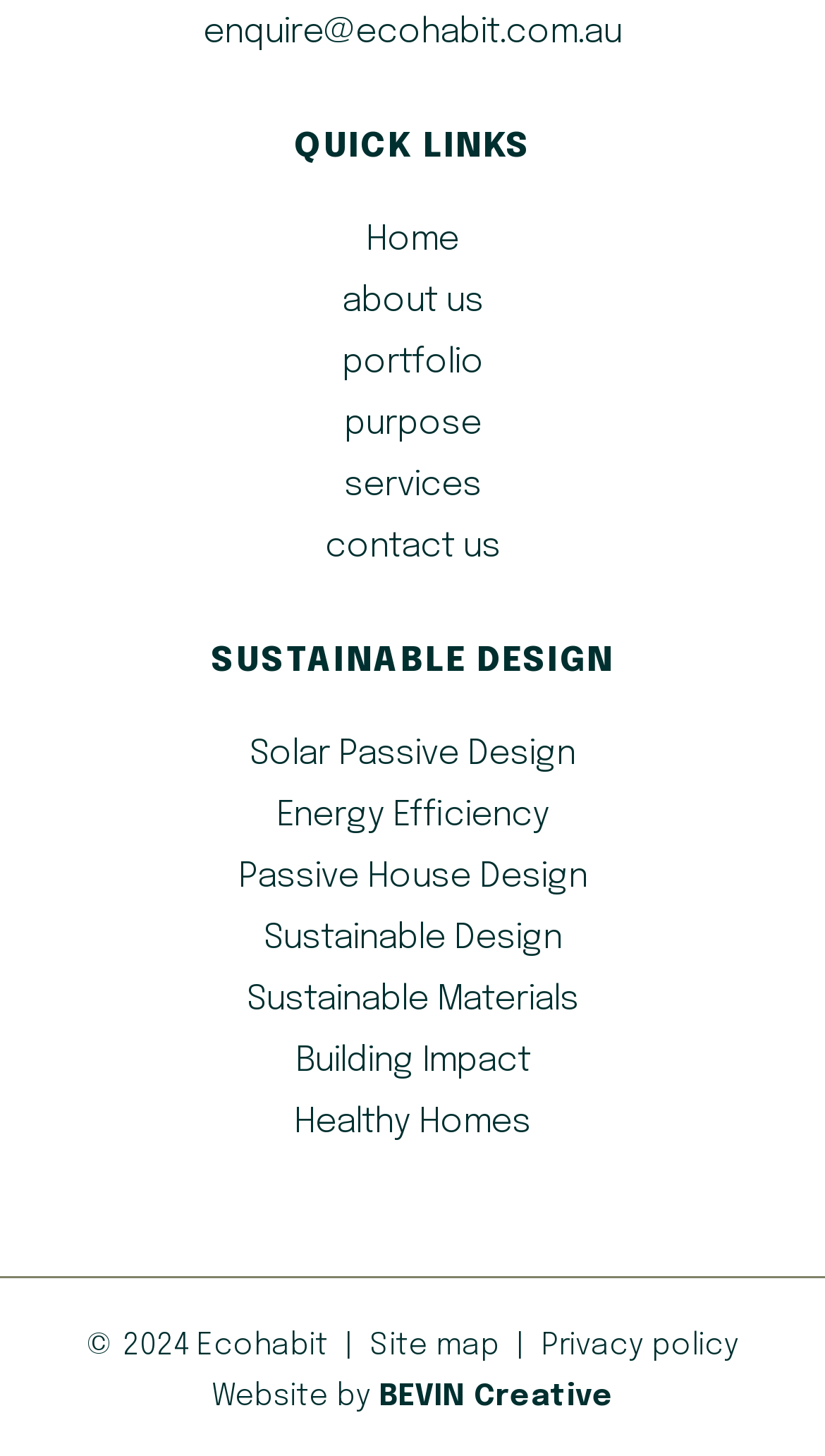Analyze the image and deliver a detailed answer to the question: What is the second quick link?

I looked at the quick links section and found the second link which has the text 'about us'.